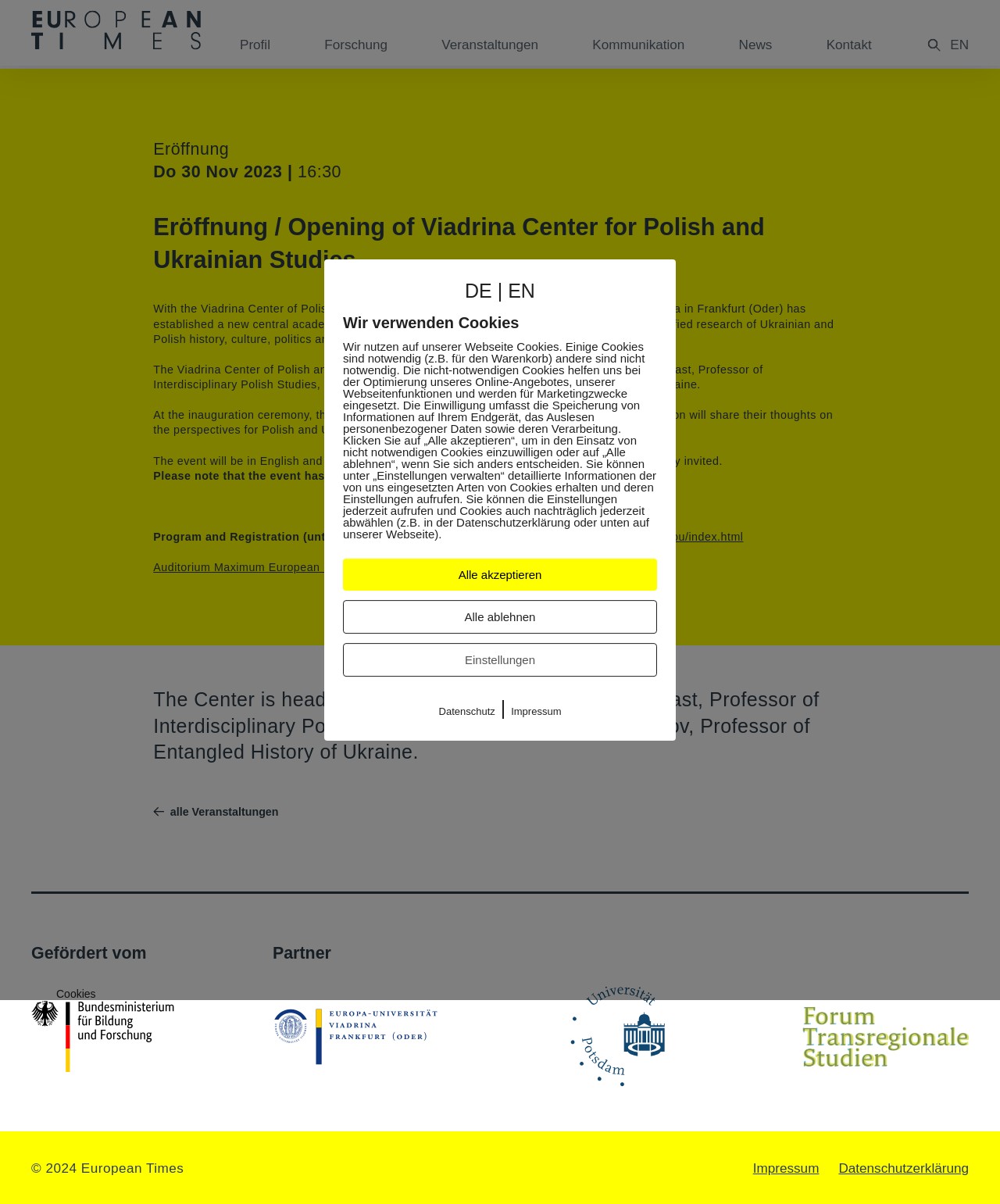Please determine the bounding box coordinates of the element to click in order to execute the following instruction: "Check news". The coordinates should be four float numbers between 0 and 1, specified as [left, top, right, bottom].

[0.739, 0.029, 0.772, 0.046]